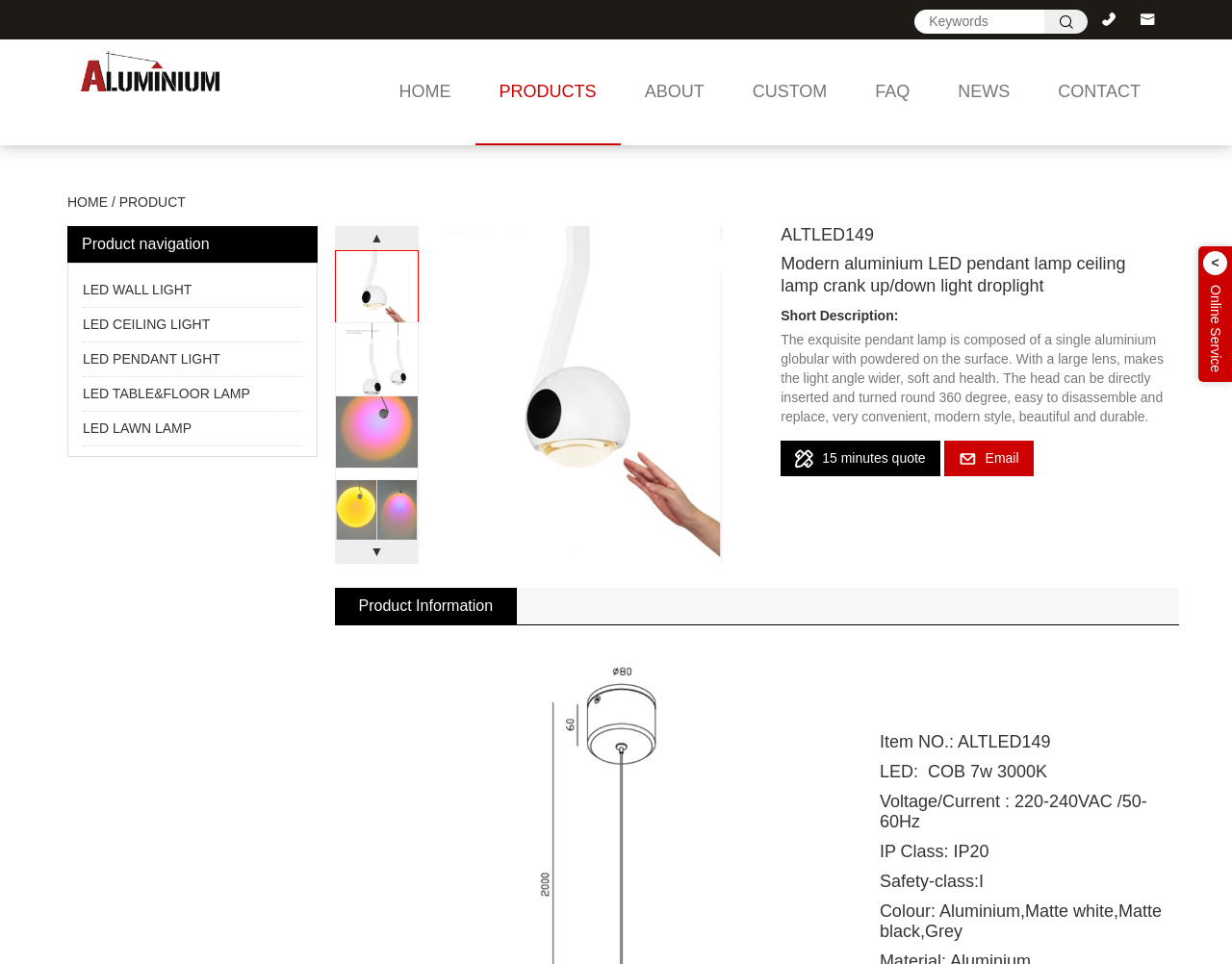Please determine the headline of the webpage and provide its content.

Modern aluminium LED pendant lamp ceiling lamp crank up/down light droplight